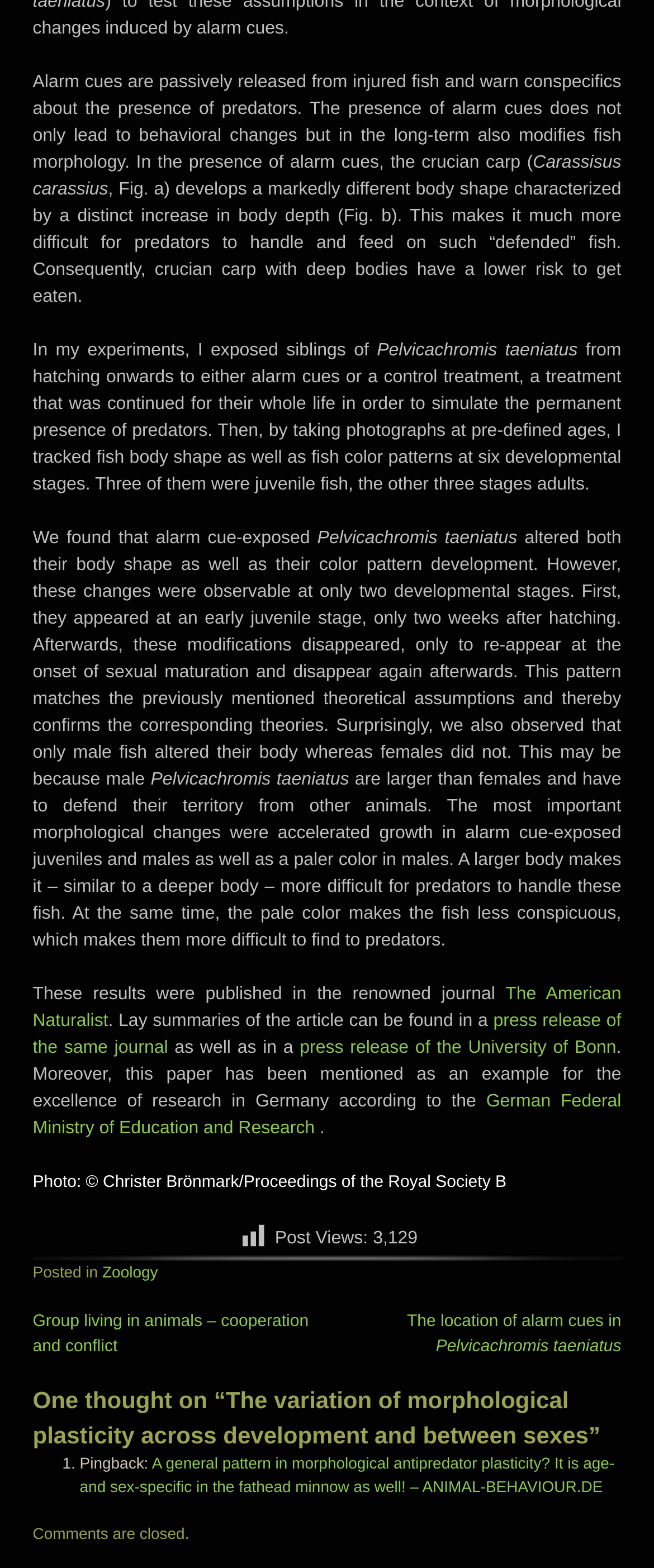Please predict the bounding box coordinates of the element's region where a click is necessary to complete the following instruction: "View the next post 'Group living in animals – cooperation and conflict'". The coordinates should be represented by four float numbers between 0 and 1, i.e., [left, top, right, bottom].

[0.05, 0.835, 0.5, 0.867]